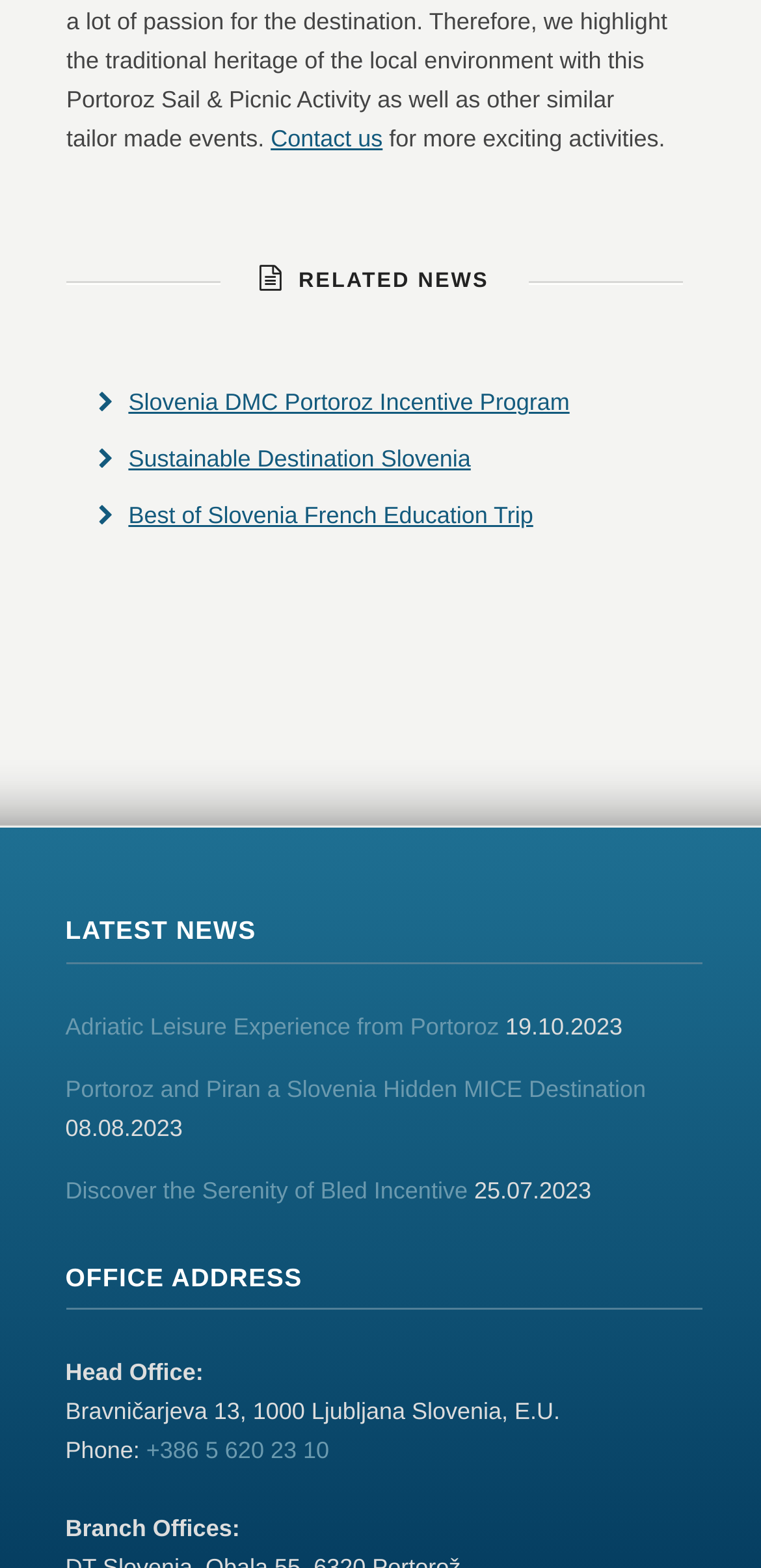Find the bounding box coordinates of the area to click in order to follow the instruction: "Call the head office".

[0.192, 0.917, 0.432, 0.934]